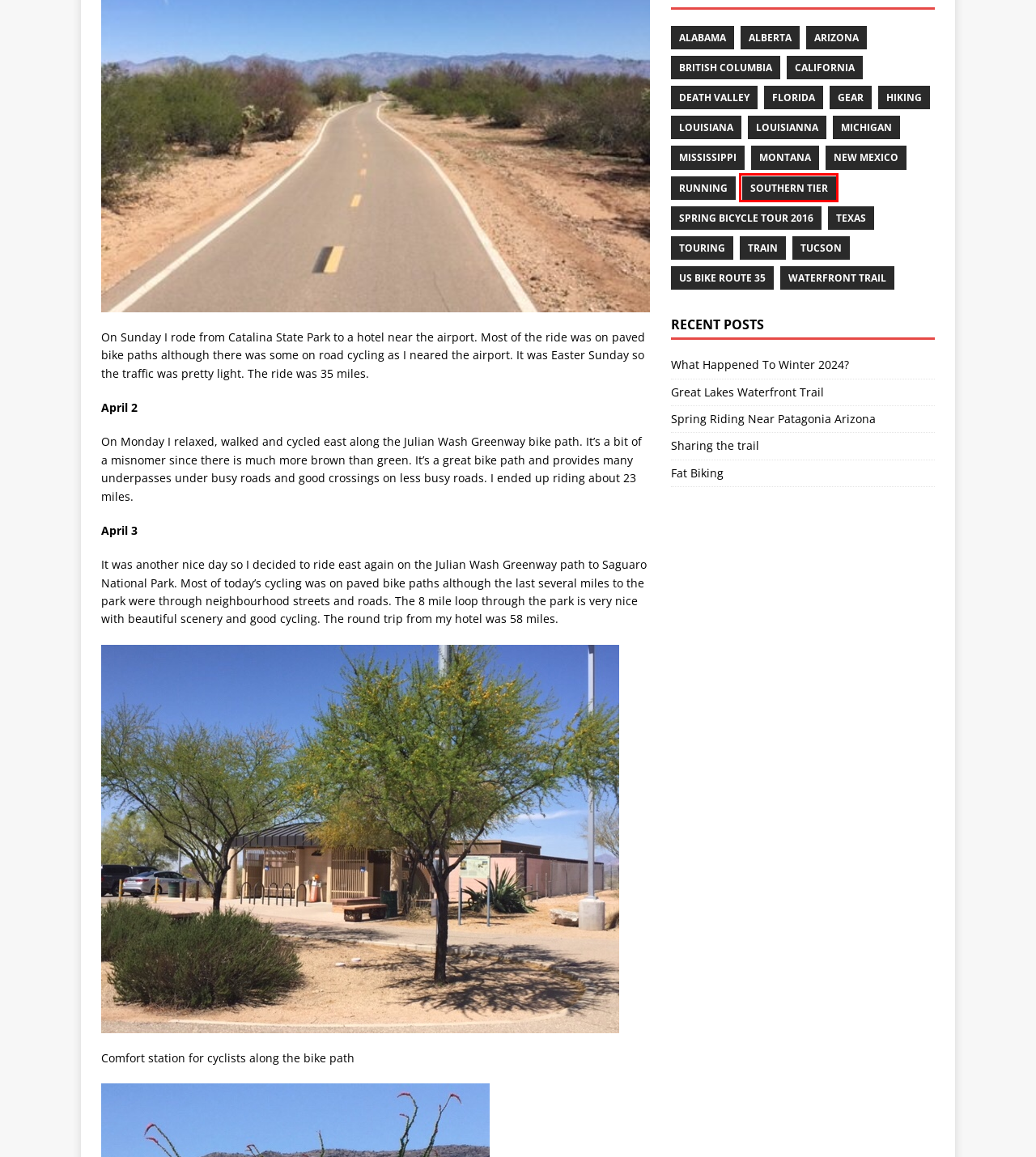Review the webpage screenshot provided, noting the red bounding box around a UI element. Choose the description that best matches the new webpage after clicking the element within the bounding box. The following are the options:
A. Southern Tier – Skibikerun
B. California – Skibikerun
C. Louisianna – Skibikerun
D. img_0508.jpg – Skibikerun
E. Alabama – Skibikerun
F. Montana – Skibikerun
G. Michigan – Skibikerun
H. Train – Skibikerun

A